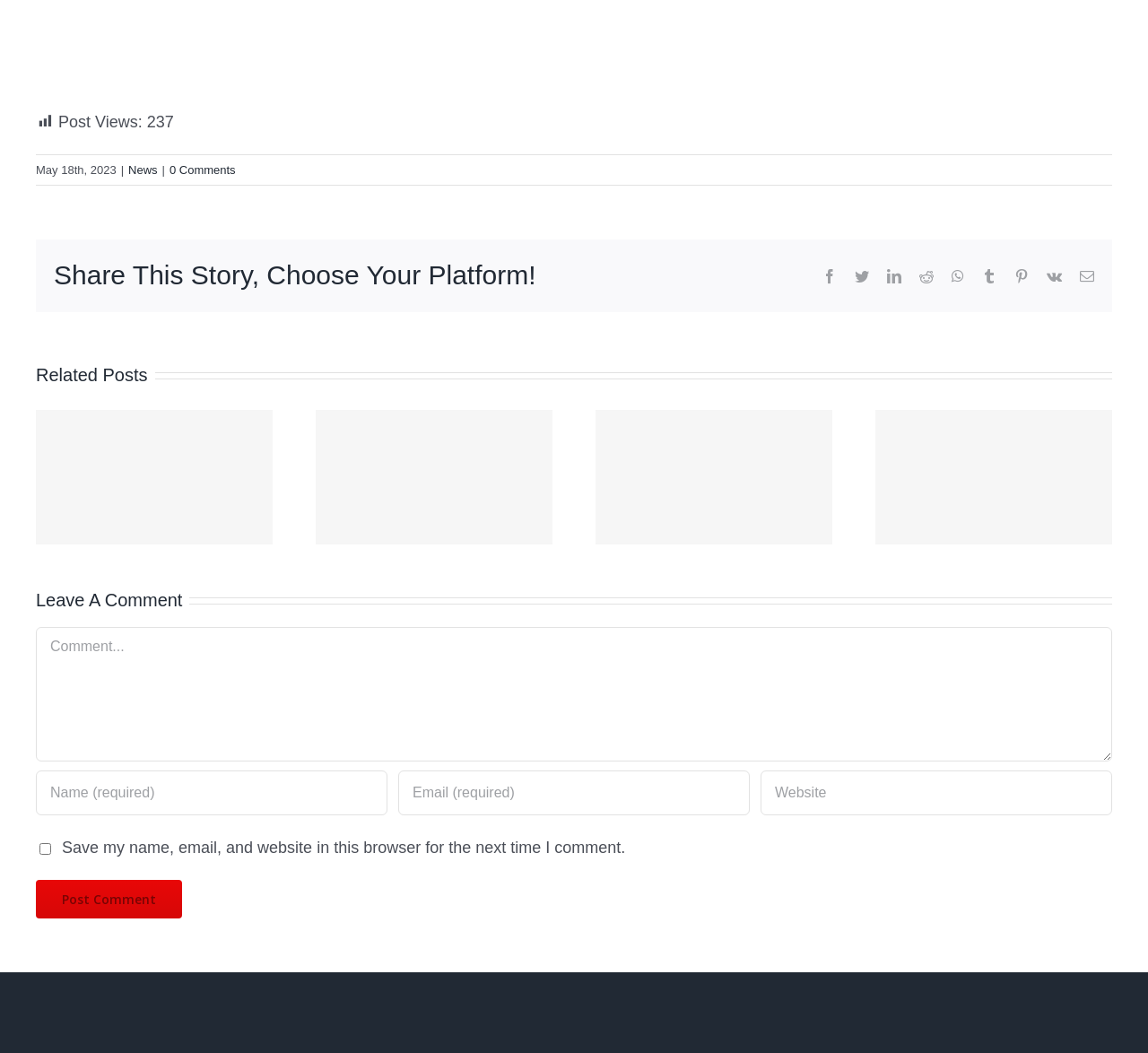Review the image closely and give a comprehensive answer to the question: What is the number of post views?

The number of post views can be found in the static text element '237' which is located next to the static text element 'Post Views:' at the top of the webpage.